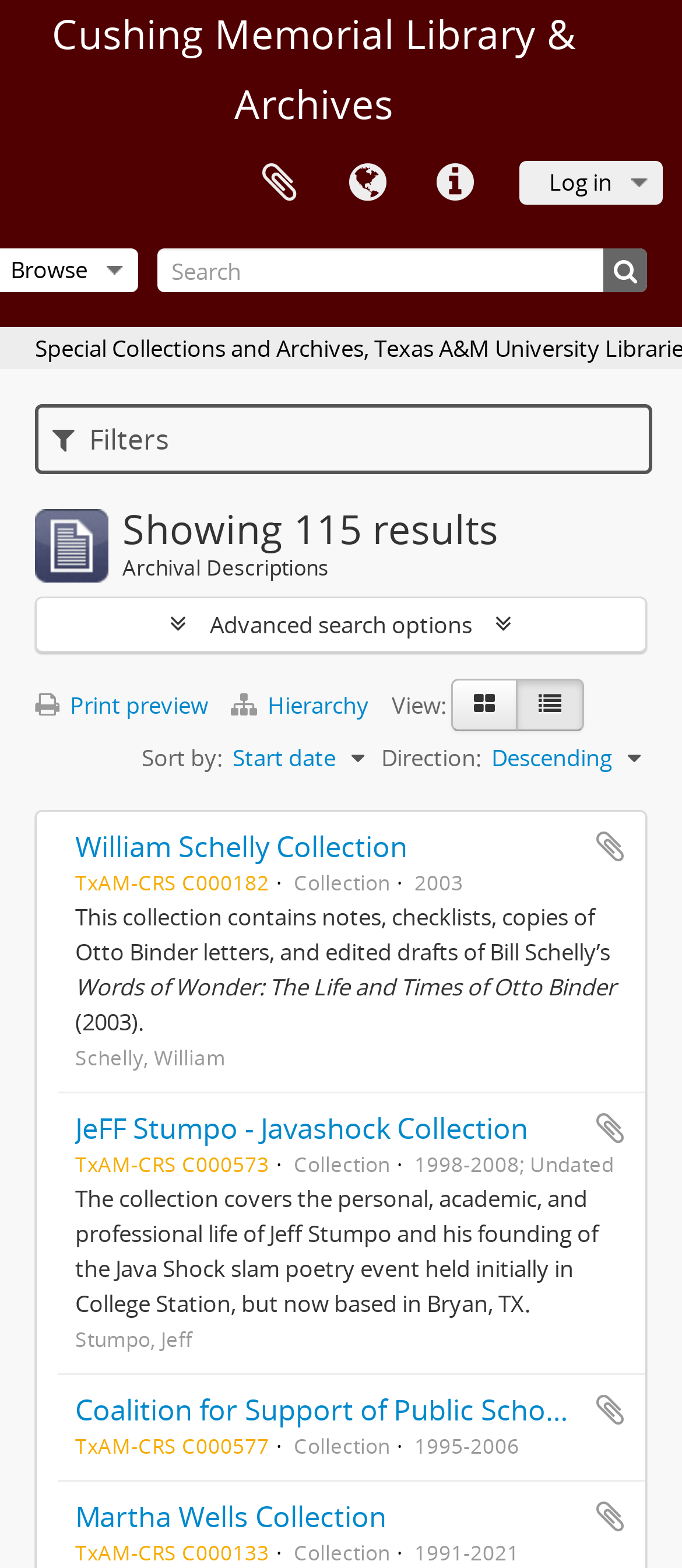Identify and provide the text content of the webpage's primary headline.

Cushing Memorial Library & Archives